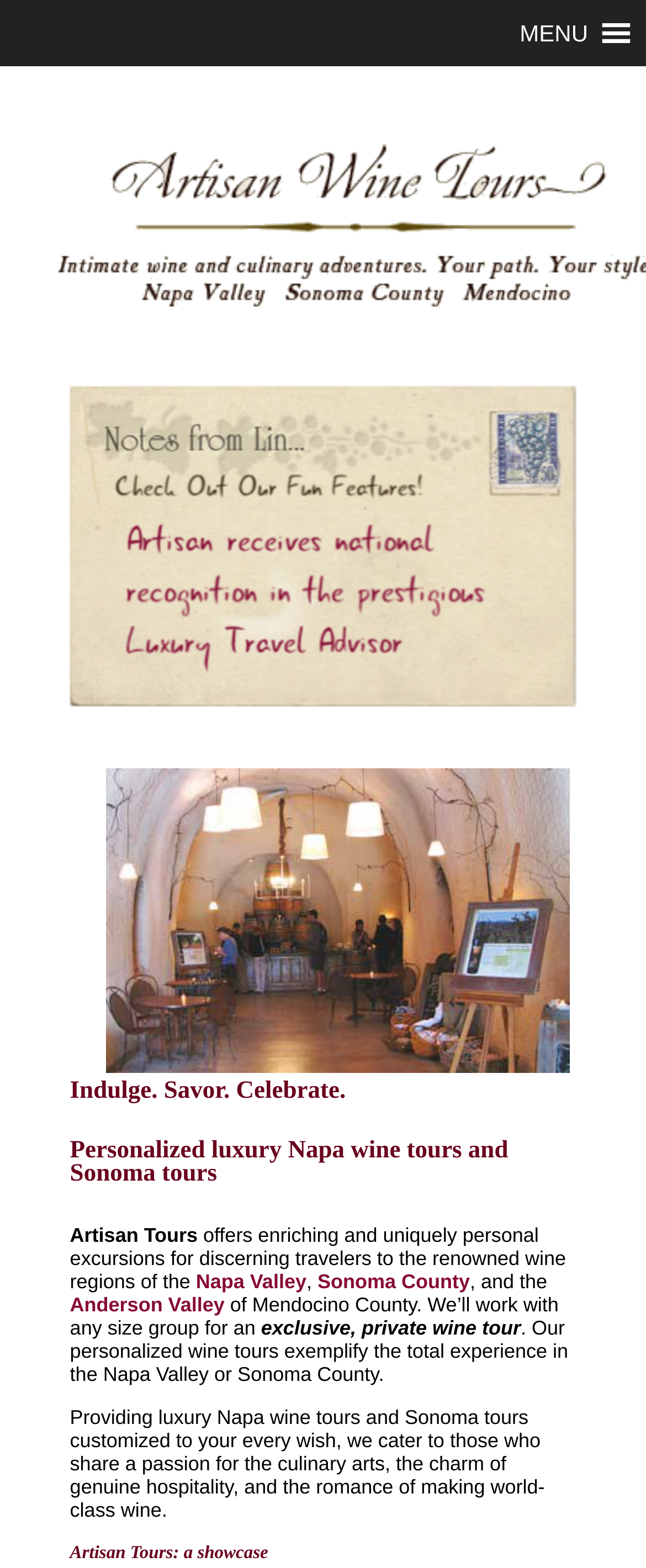Give a concise answer of one word or phrase to the question: 
What is the tone of the webpage?

Luxurious and personalized